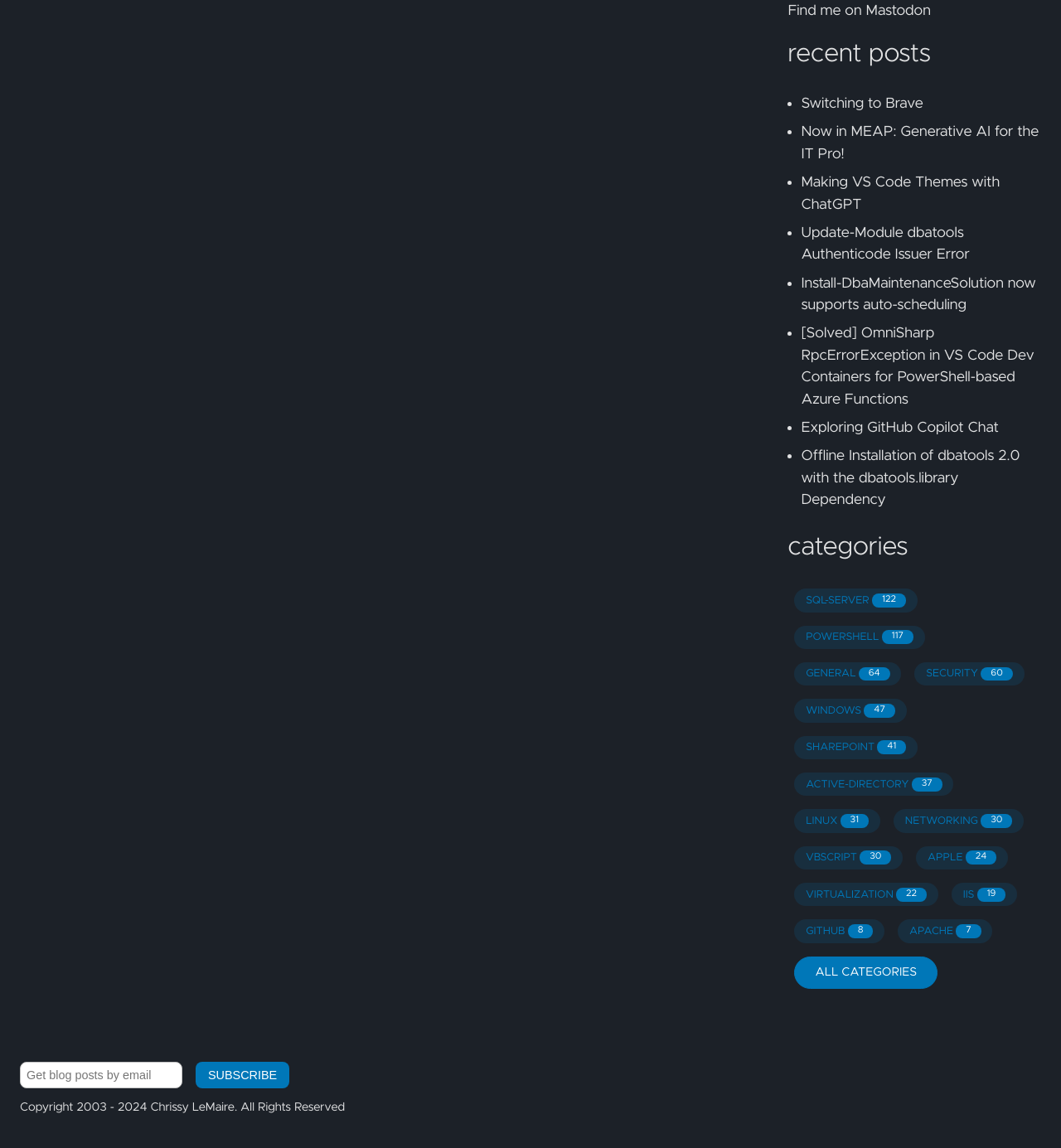Determine the bounding box coordinates of the clickable region to follow the instruction: "Subscribe to get blog posts by email".

[0.184, 0.925, 0.273, 0.948]